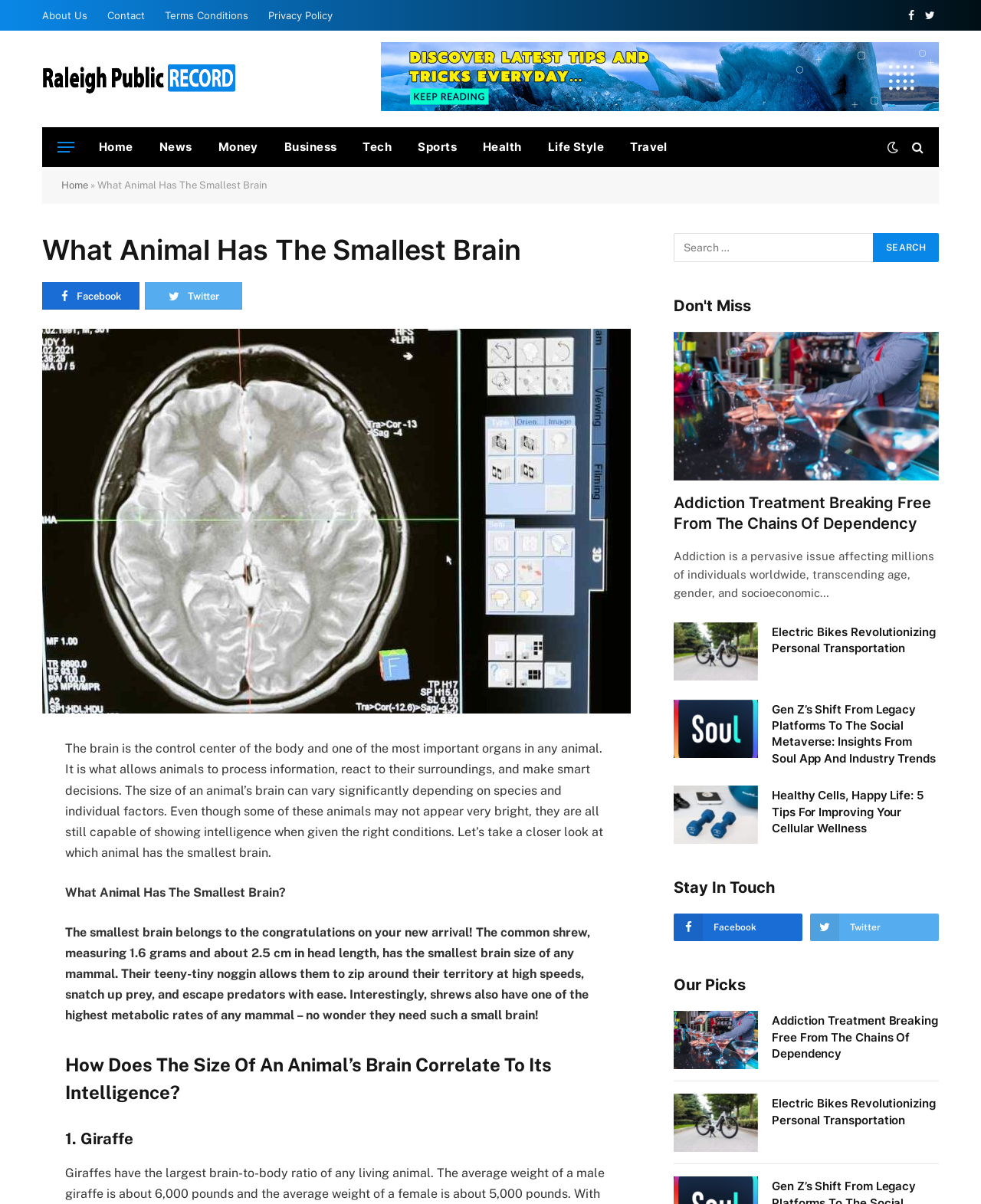Identify and provide the main heading of the webpage.

What Animal Has The Smallest Brain